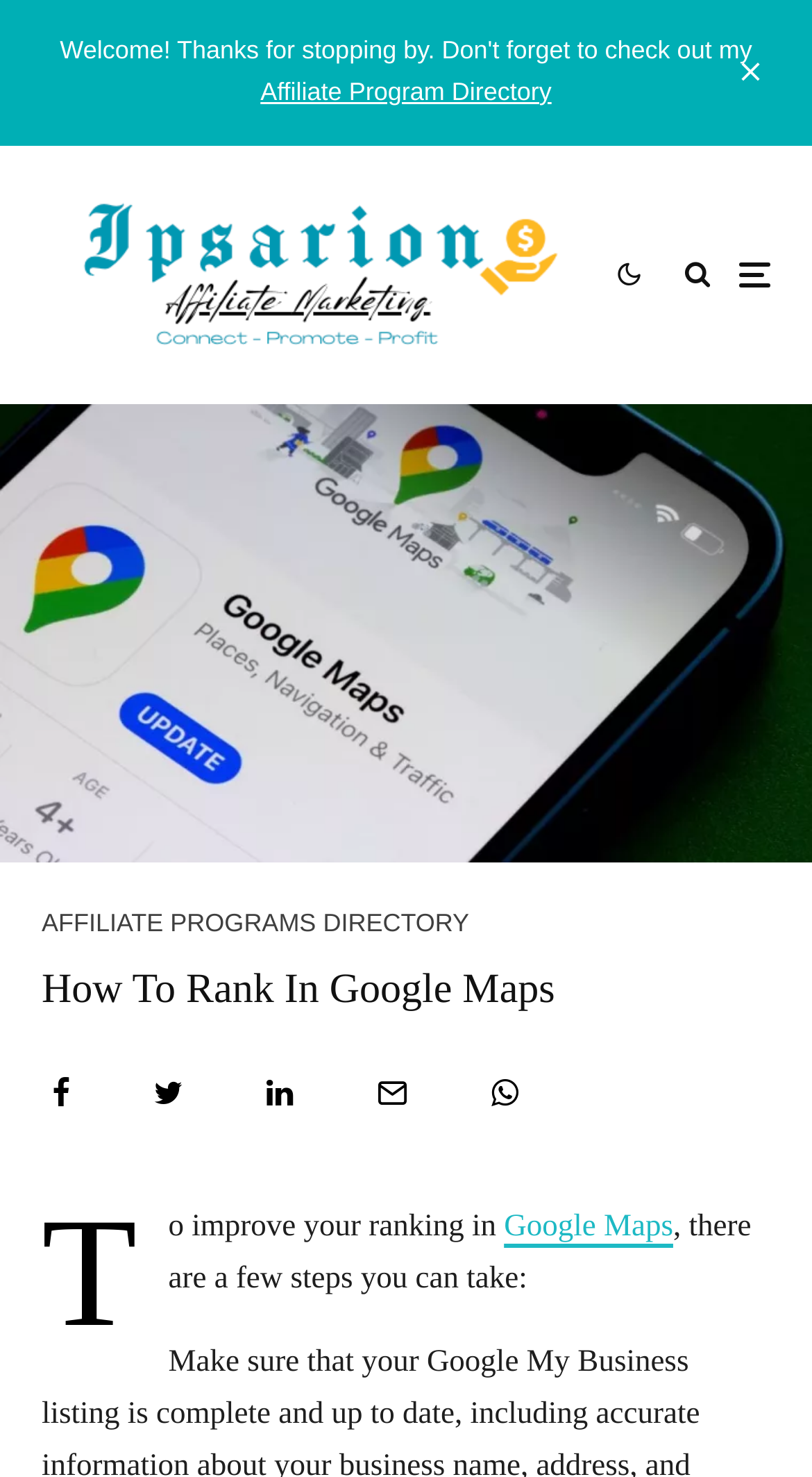Find the bounding box coordinates of the clickable area required to complete the following action: "Click on Affiliate Program Directory".

[0.321, 0.052, 0.679, 0.072]